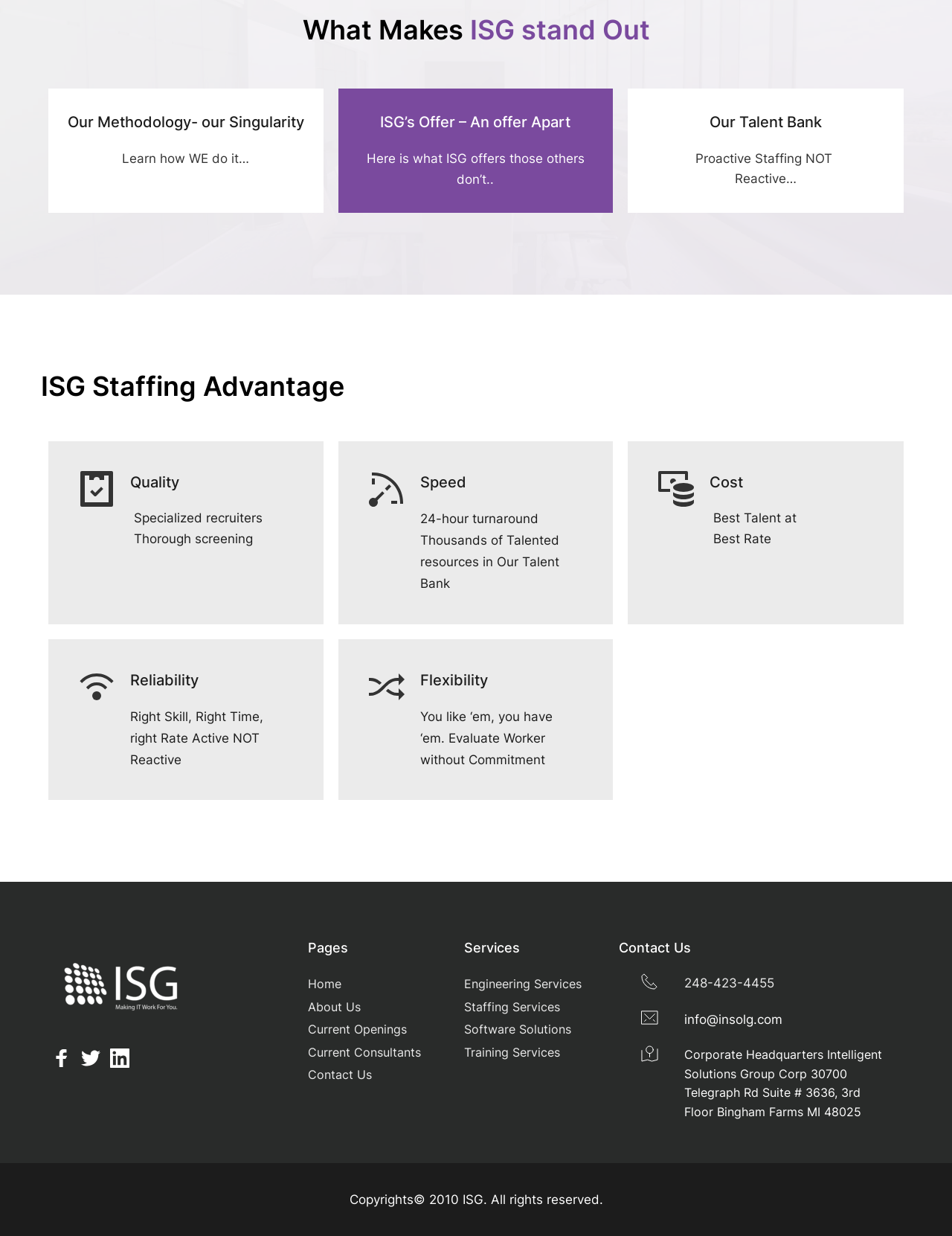What are the three aspects of ISG's staffing advantage?
Provide a concise answer using a single word or phrase based on the image.

Quality, Speed, Cost